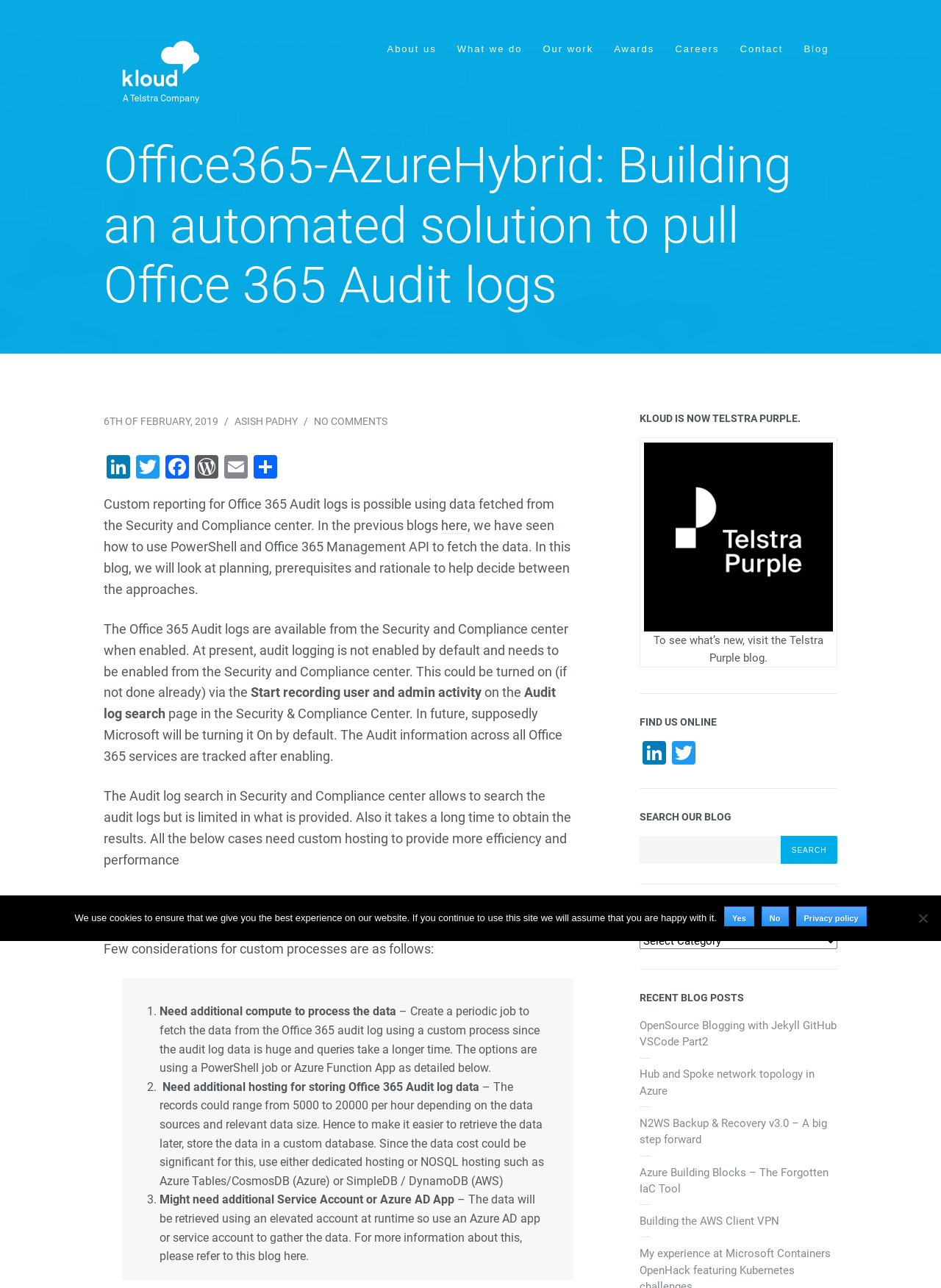Please find the bounding box coordinates of the element that needs to be clicked to perform the following instruction: "Read the 'Office365-AzureHybrid' blog post". The bounding box coordinates should be four float numbers between 0 and 1, represented as [left, top, right, bottom].

[0.11, 0.106, 0.89, 0.245]